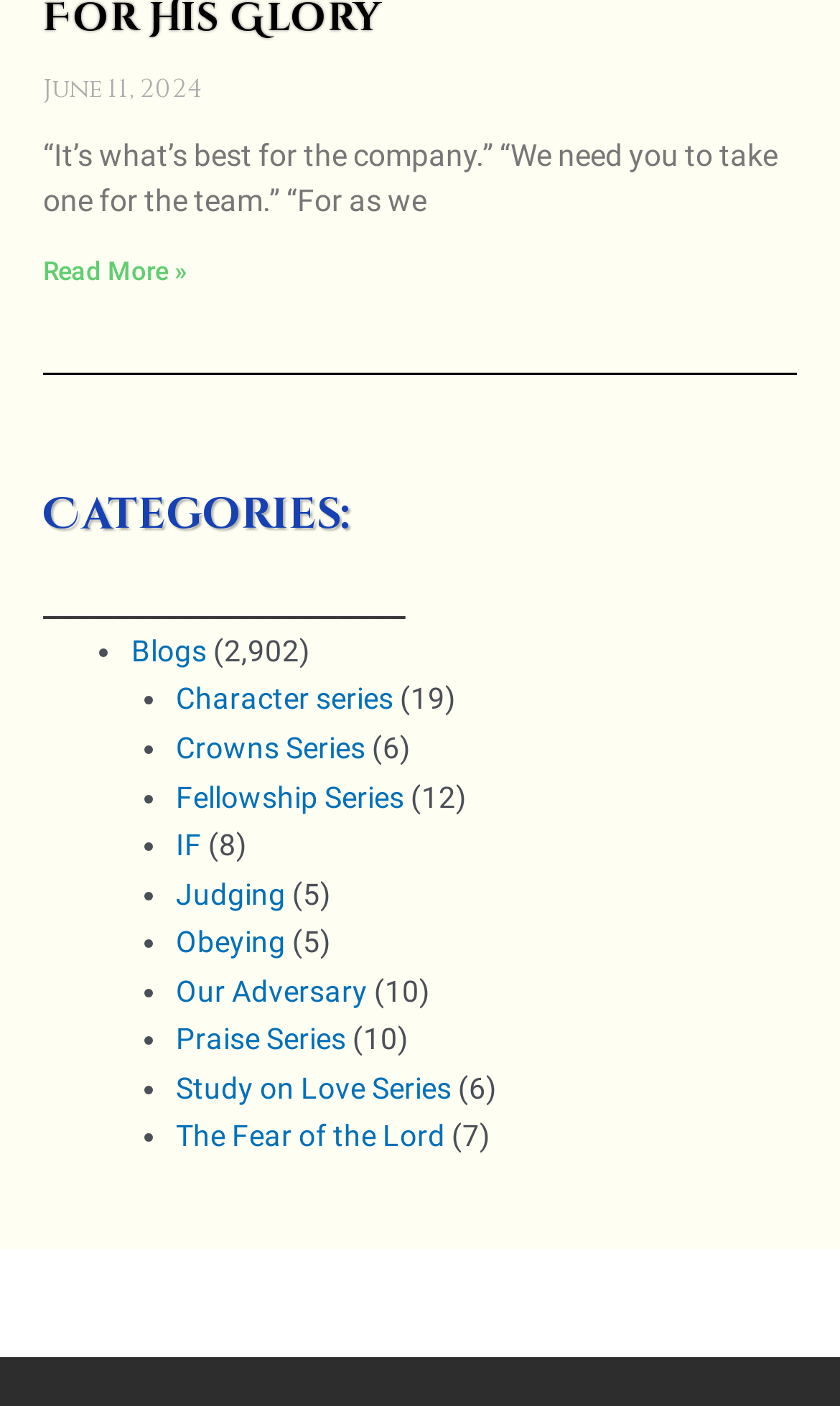What is the purpose of the 'Read more about For His Glory' link?
Answer the question with detailed information derived from the image.

The 'Read more about For His Glory' link is likely intended to provide additional information or context about 'For His Glory', which is mentioned in the StaticText element with bounding box coordinates [0.051, 0.099, 0.926, 0.155].